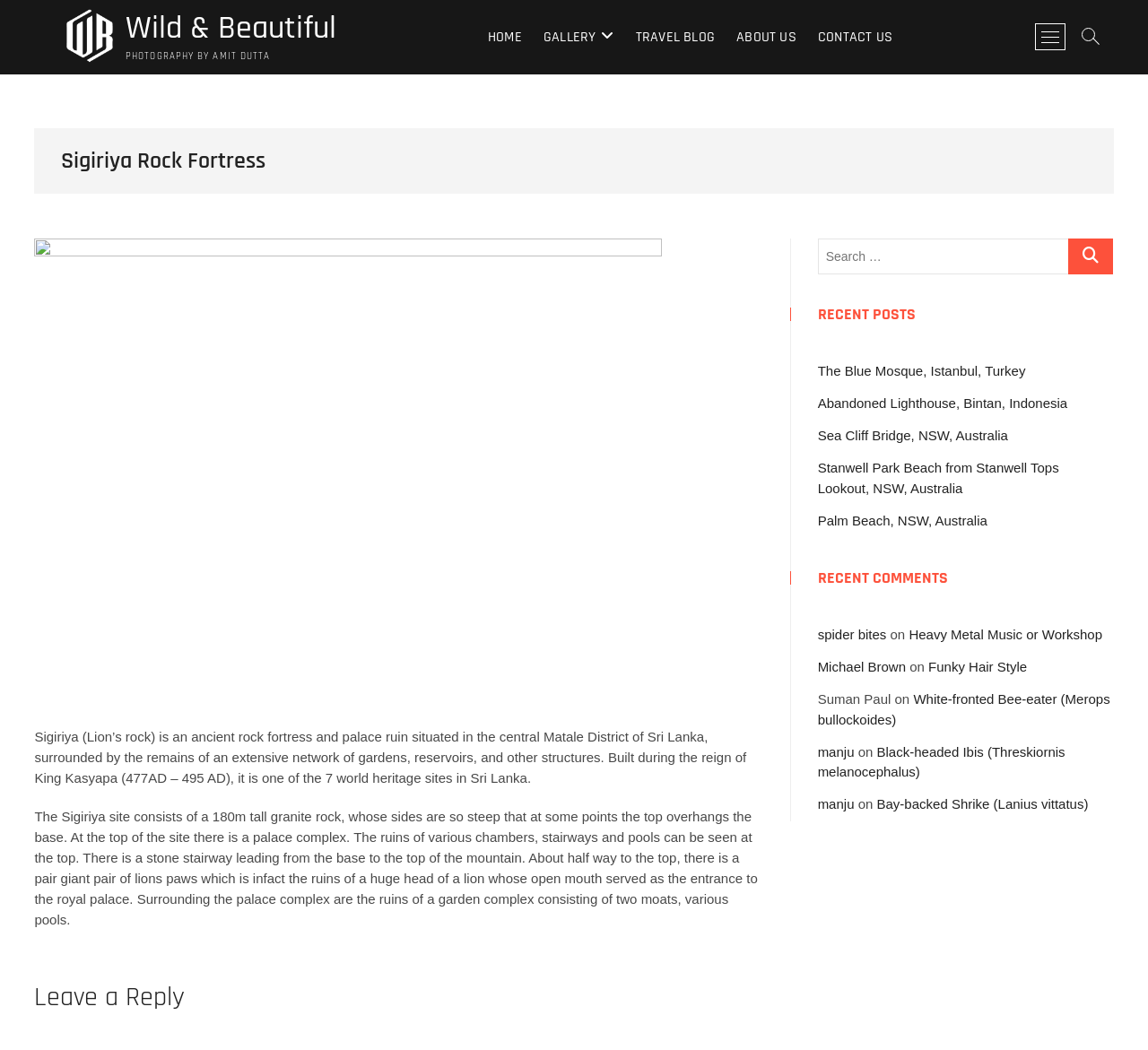Provide the text content of the webpage's main heading.

Sigiriya Rock Fortress